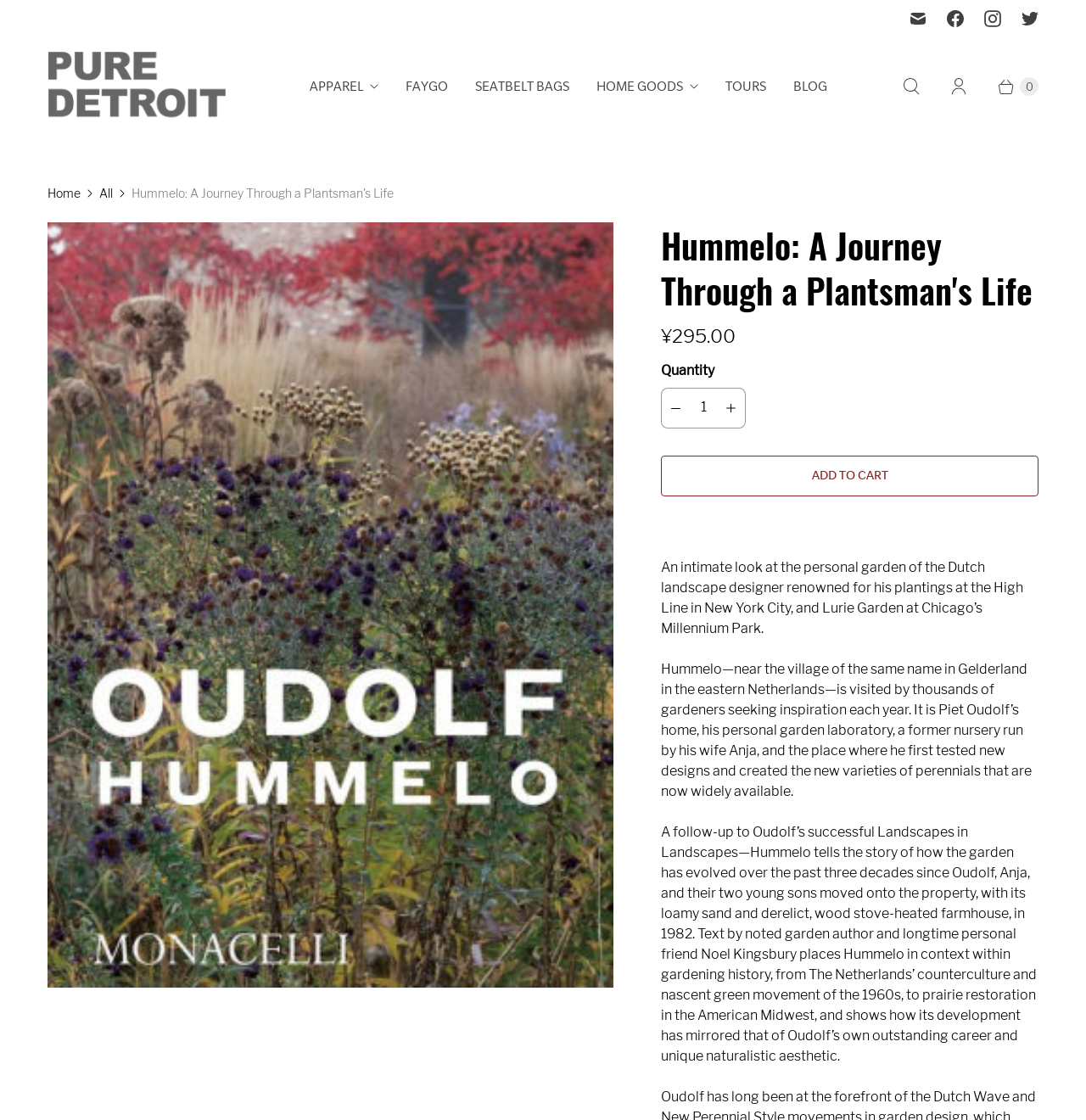Find the bounding box coordinates for the element that must be clicked to complete the instruction: "Click on Email Pure Detroit". The coordinates should be four float numbers between 0 and 1, indicated as [left, top, right, bottom].

[0.828, 0.0, 0.862, 0.033]